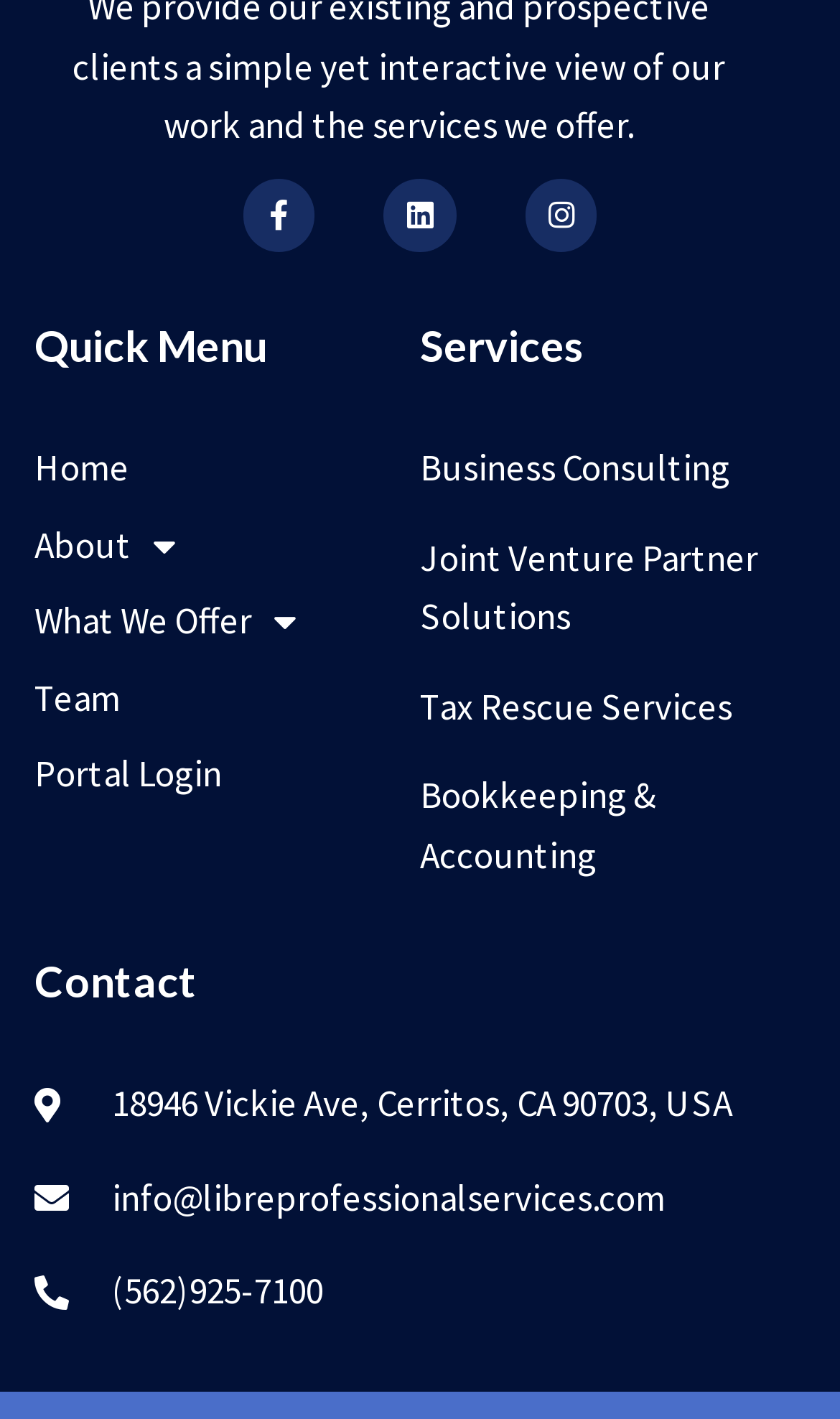Please provide the bounding box coordinates for the element that needs to be clicked to perform the following instruction: "Contact via email". The coordinates should be given as four float numbers between 0 and 1, i.e., [left, top, right, bottom].

[0.041, 0.824, 0.959, 0.866]